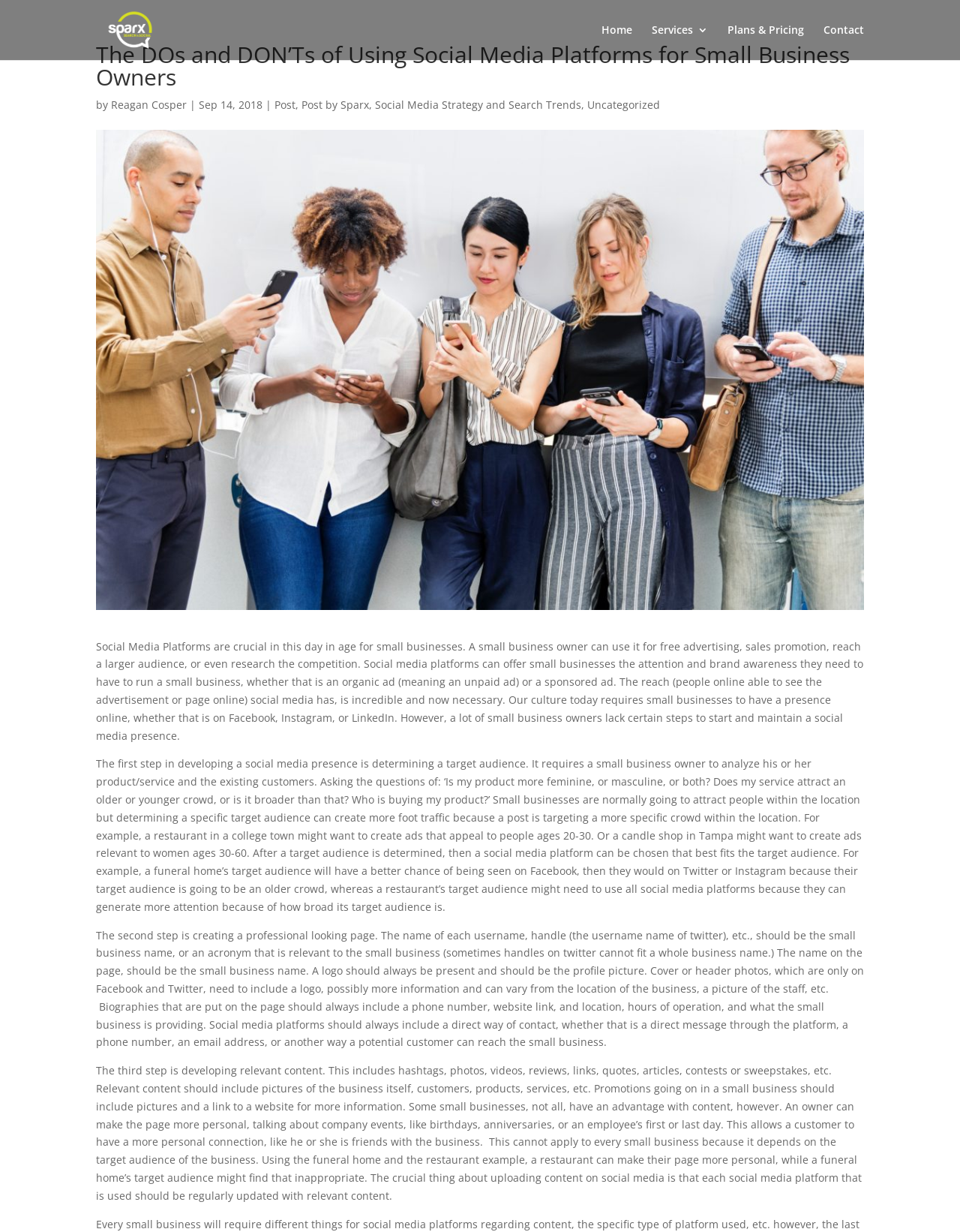Look at the image and give a detailed response to the following question: What should a social media page include?

According to the webpage, a social media page should include a logo, phone number, website link, location, hours of operation, and what the small business is providing, as well as a direct way of contact, such as a direct message or email address.